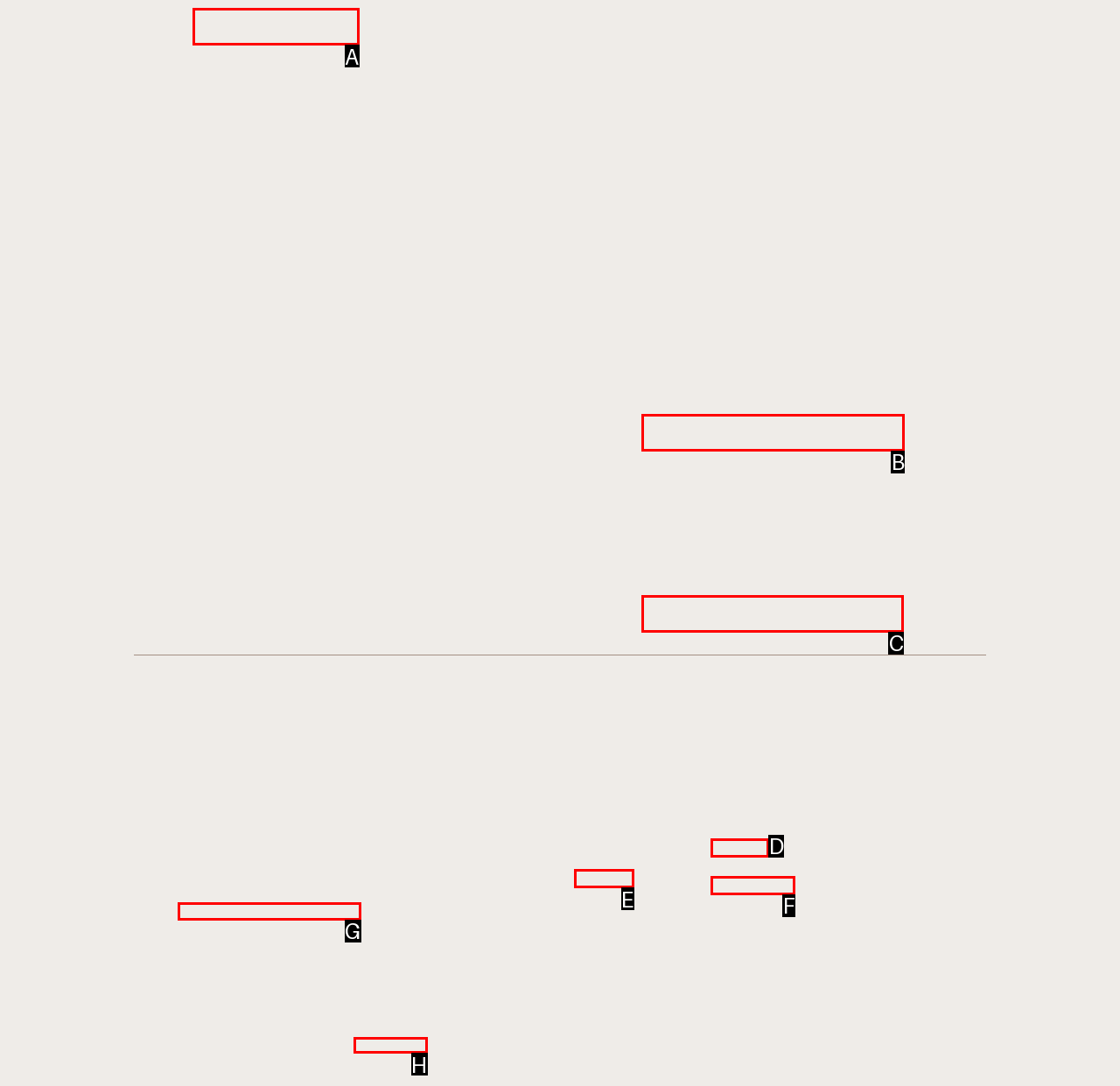For the task: Submit, identify the HTML element to click.
Provide the letter corresponding to the right choice from the given options.

C